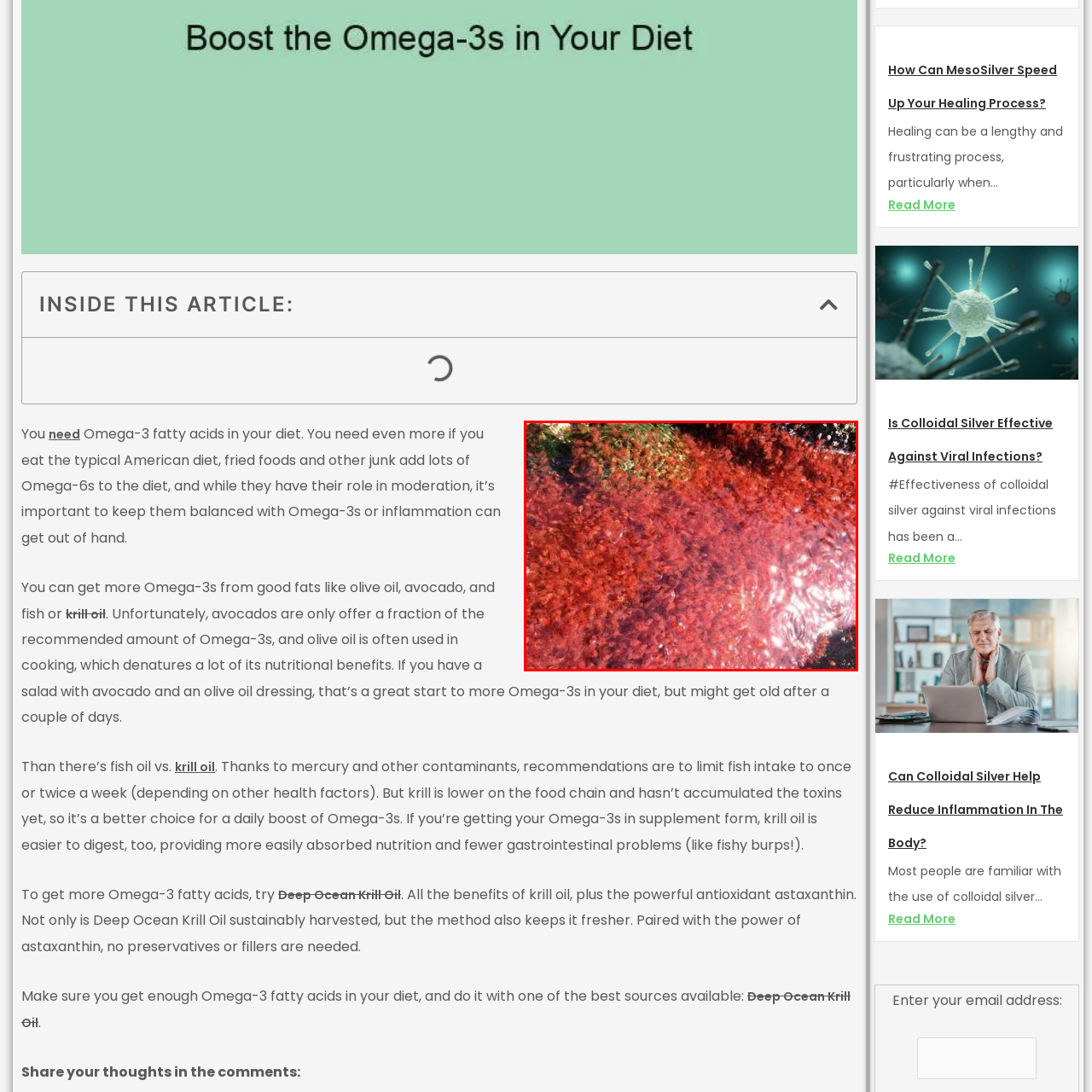What are krill often gathering for?
Review the image marked by the red bounding box and deliver a detailed response to the question.

According to the caption, krill appear to be swarming near some seaweed or rocky substrates, illustrating their natural habitat where they often gather for feeding.